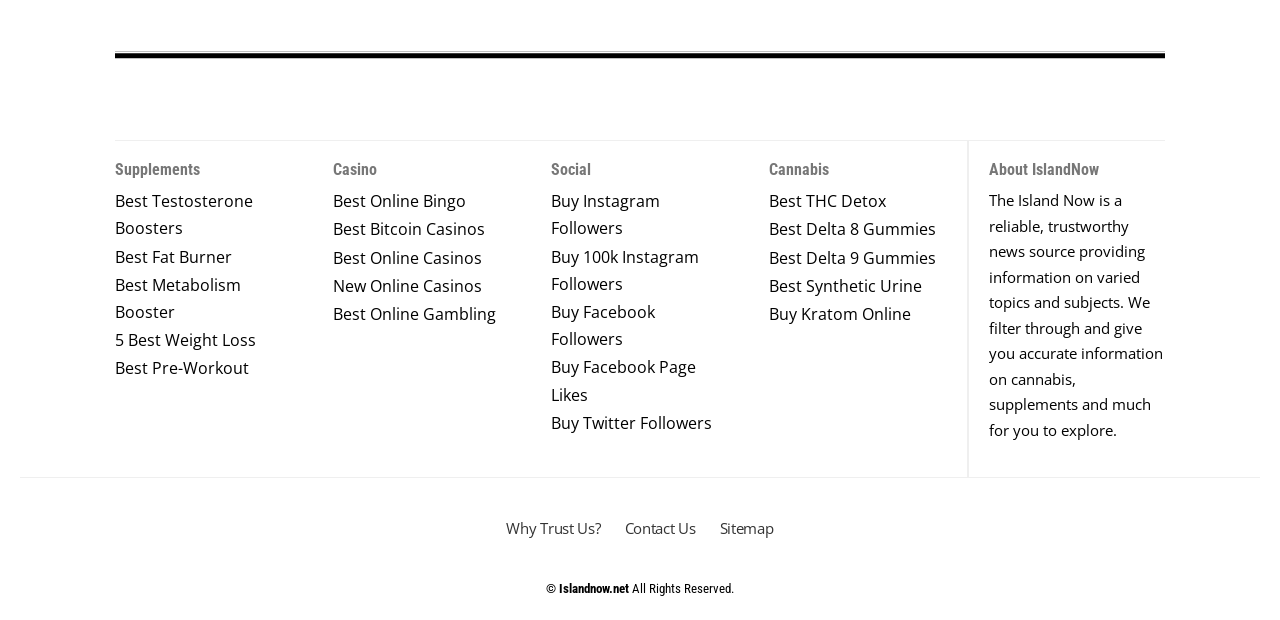Carefully examine the image and provide an in-depth answer to the question: What is the last link in the Supplements category?

The last link in the Supplements category can be found by examining the links under the 'Supplements' heading. The links are listed in order, and the last one is '5 Best Weight Loss'.